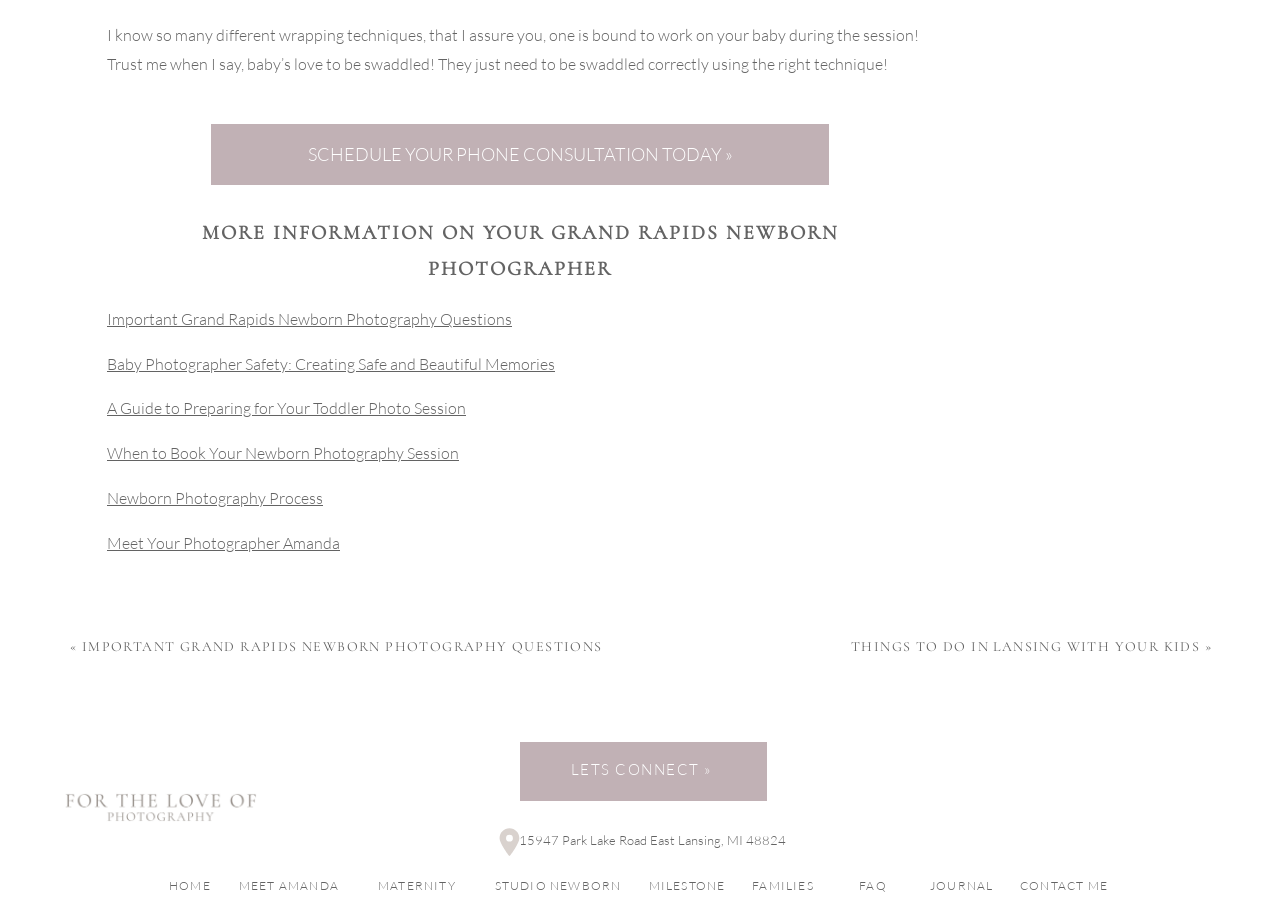What is the topic of the first link?
Answer the question with a thorough and detailed explanation.

The first link has the text 'MORE INFORMATION ON YOUR GRAND RAPIDS NEWBORN PHOTOGRAPHER' with bounding box coordinates [0.084, 0.24, 0.729, 0.32], indicating that the topic is related to Grand Rapids Newborn Photography.